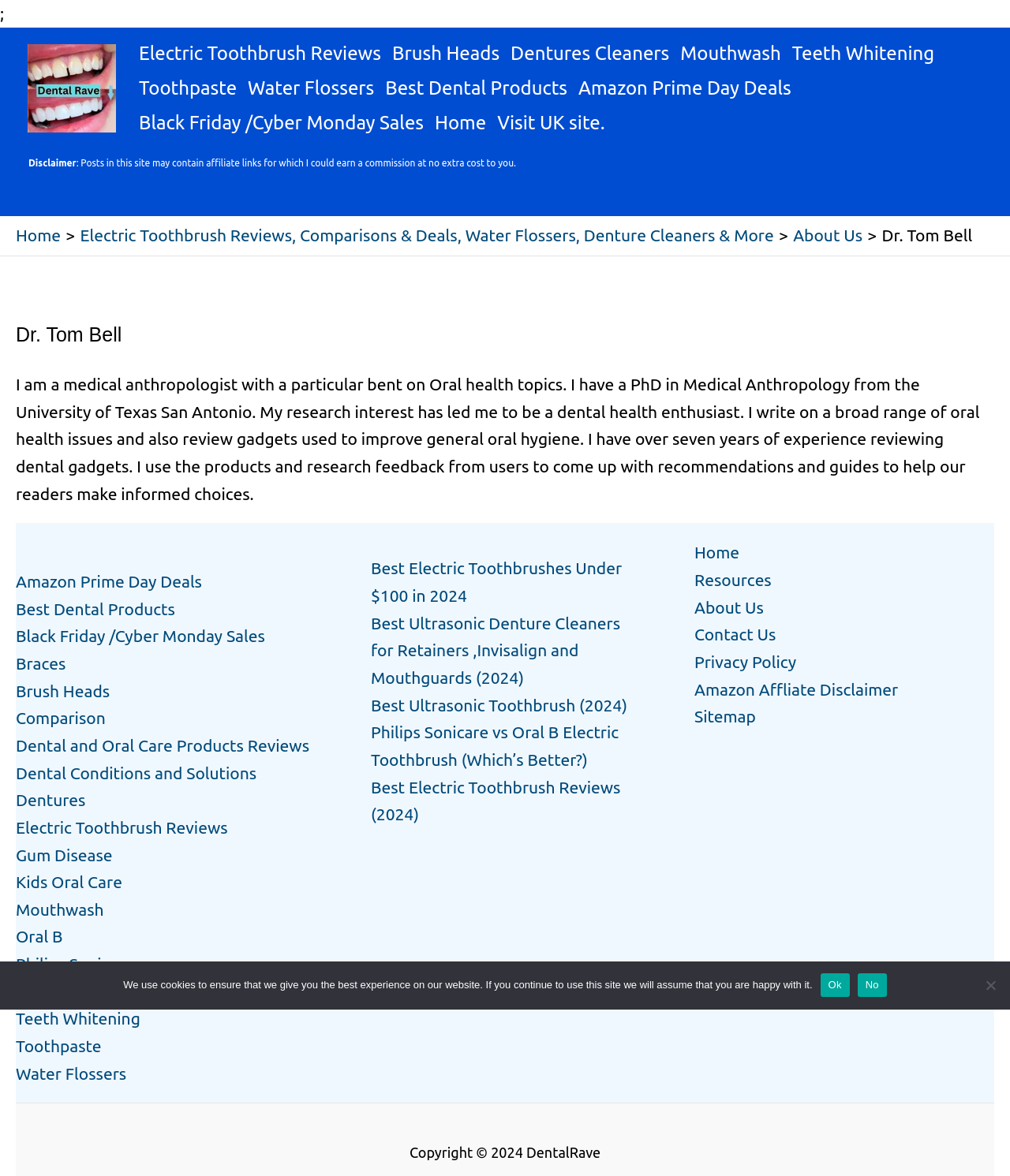Specify the bounding box coordinates of the element's region that should be clicked to achieve the following instruction: "Click on Electric Toothbrush Reviews". The bounding box coordinates consist of four float numbers between 0 and 1, in the format [left, top, right, bottom].

[0.132, 0.031, 0.383, 0.06]